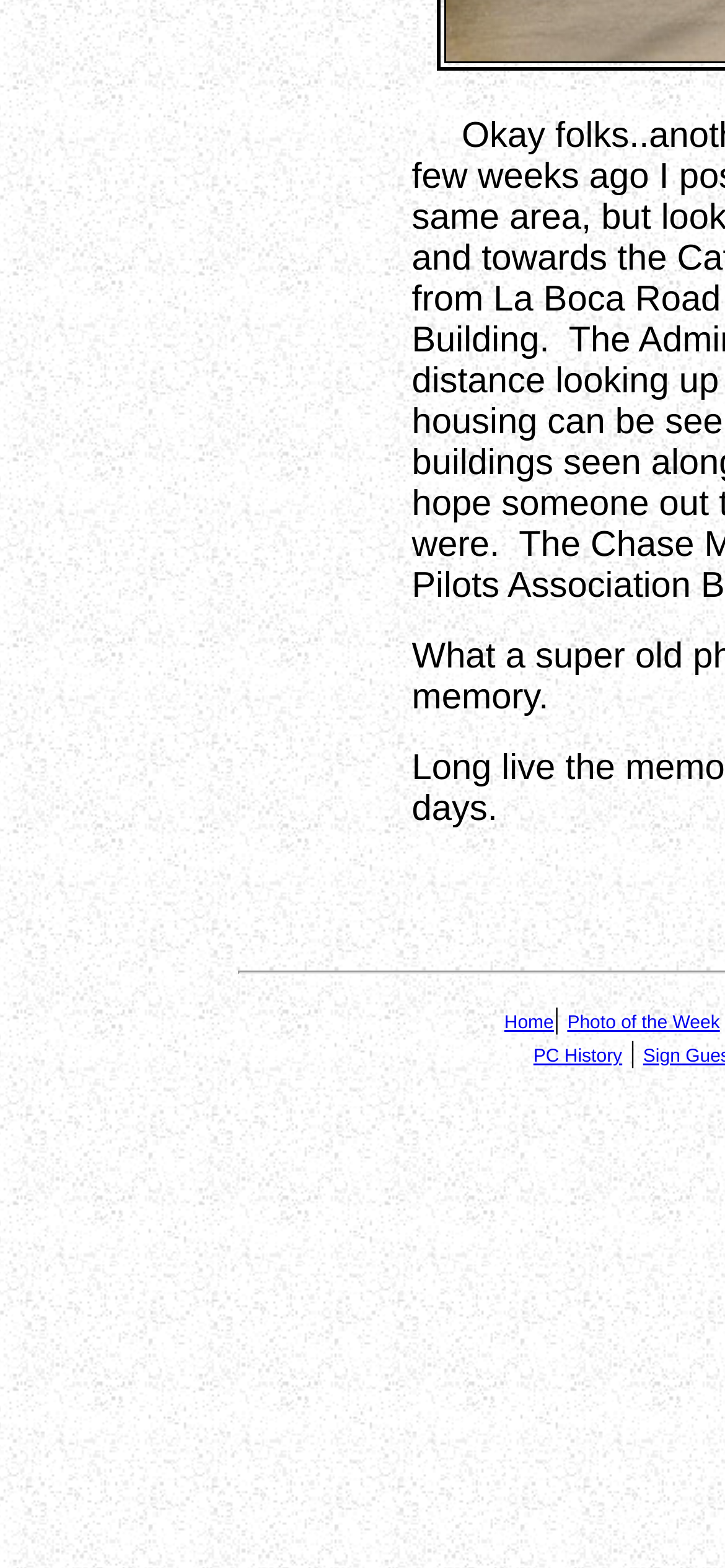Given the description Home, predict the bounding box coordinates of the UI element. Ensure the coordinates are in the format (top-left x, top-left y, bottom-right x, bottom-right y) and all values are between 0 and 1.

[0.696, 0.646, 0.764, 0.659]